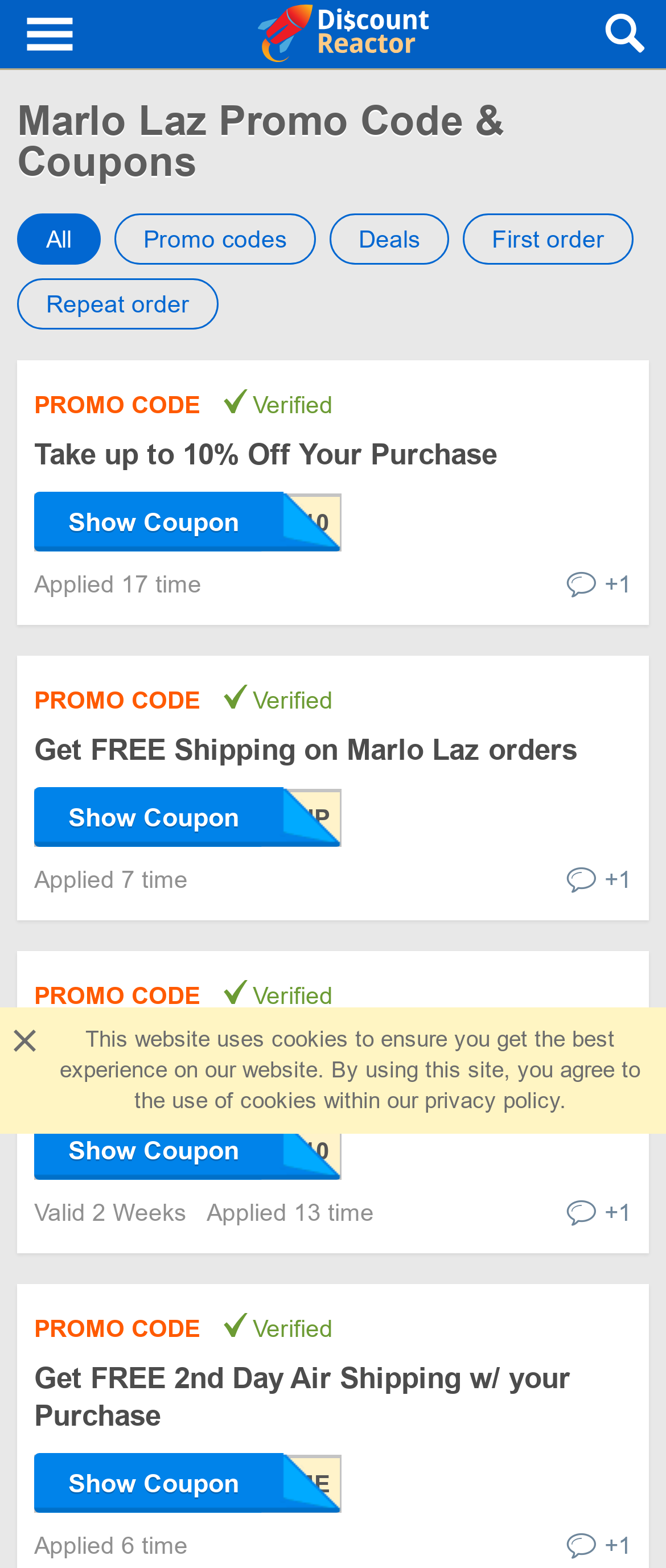Please specify the bounding box coordinates of the region to click in order to perform the following instruction: "Click on 'Get FREE 2nd Day Air Shipping w/ your Purchase'".

[0.051, 0.869, 0.856, 0.914]